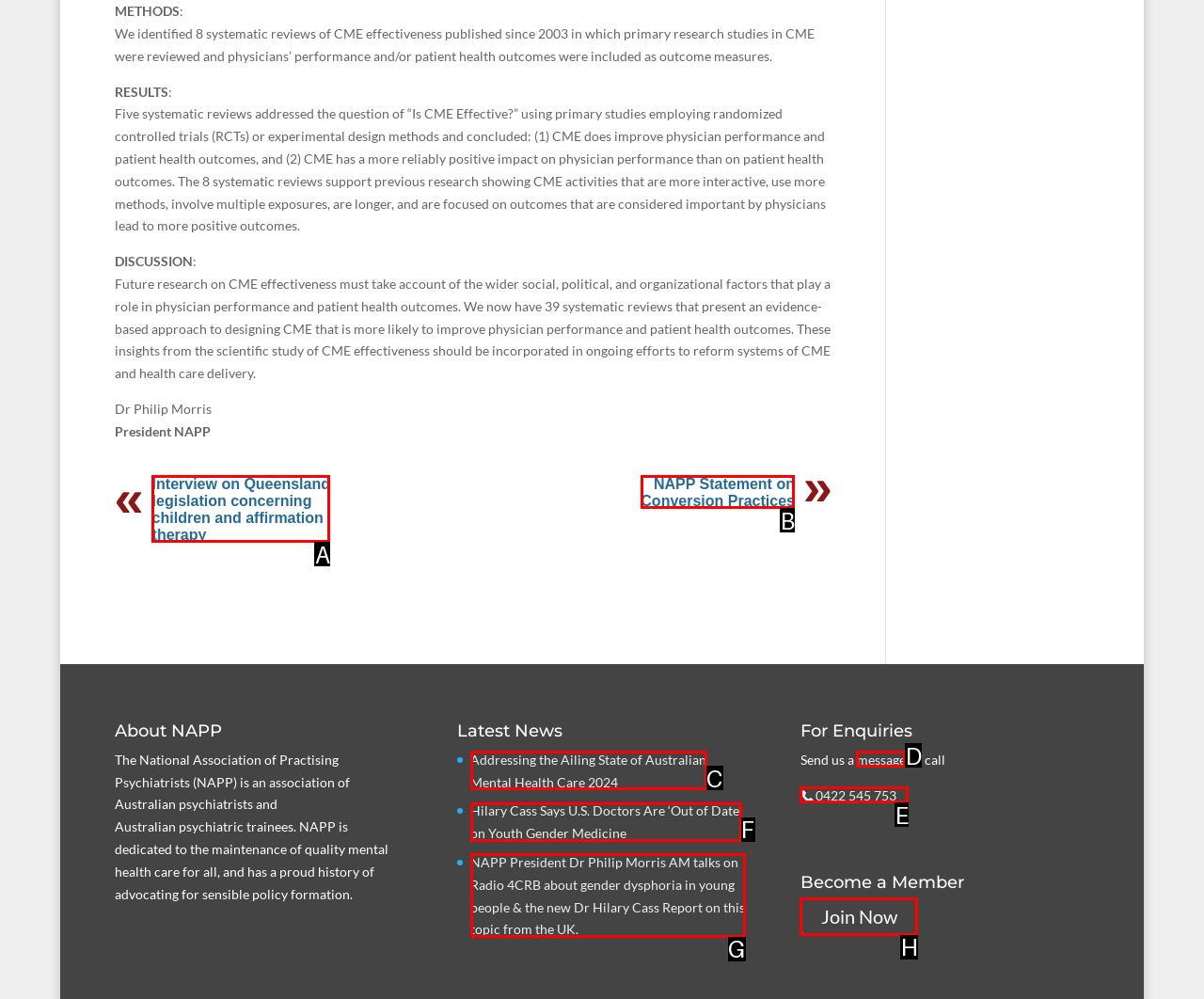Identify the UI element that corresponds to this description: NAPP Statement on Conversion Practices
Respond with the letter of the correct option.

B